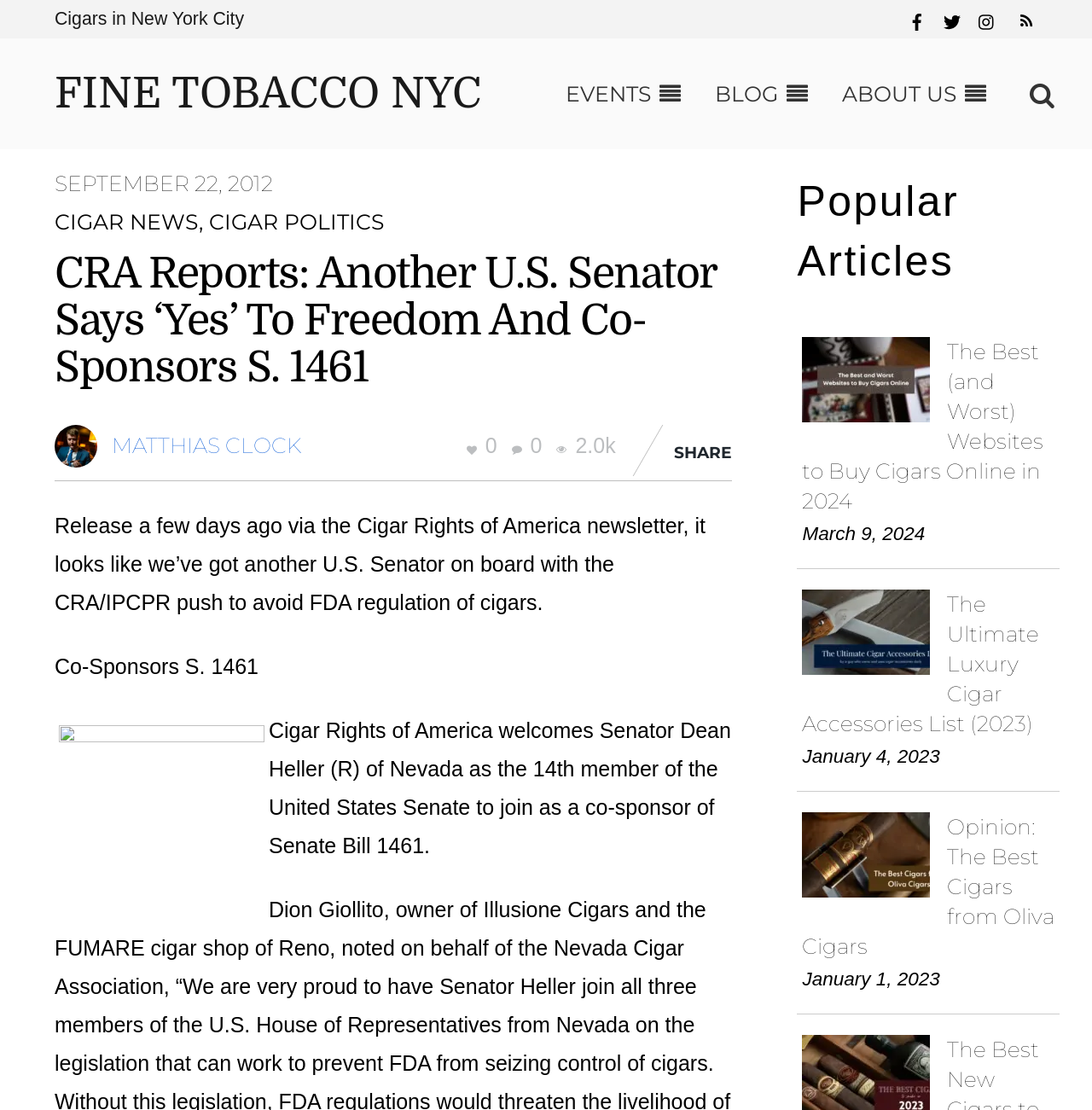Can you pinpoint the bounding box coordinates for the clickable element required for this instruction: "Read the blog"? The coordinates should be four float numbers between 0 and 1, i.e., [left, top, right, bottom].

[0.647, 0.035, 0.748, 0.135]